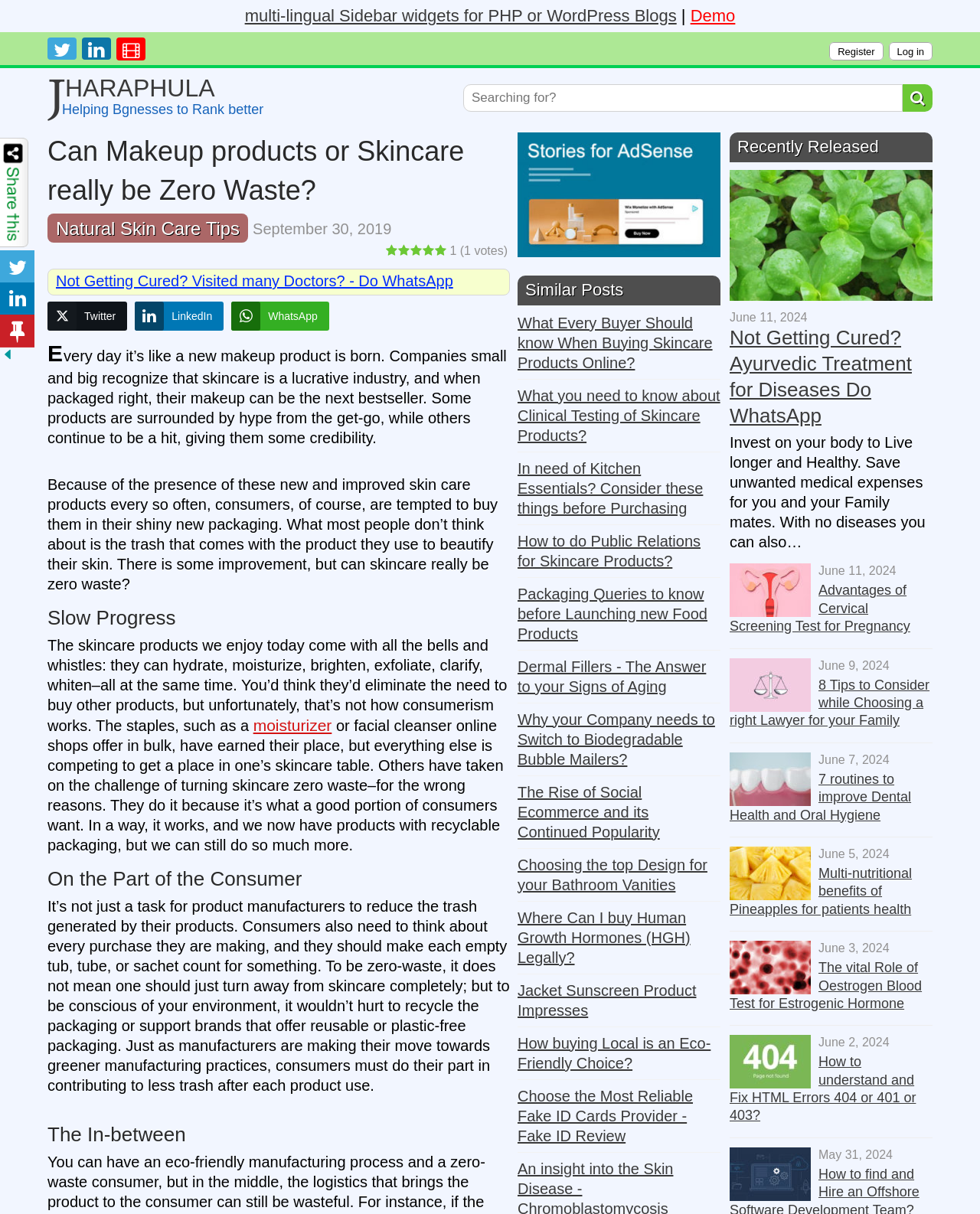Locate the bounding box of the user interface element based on this description: "name="s" placeholder="Searching for?"".

[0.473, 0.07, 0.921, 0.092]